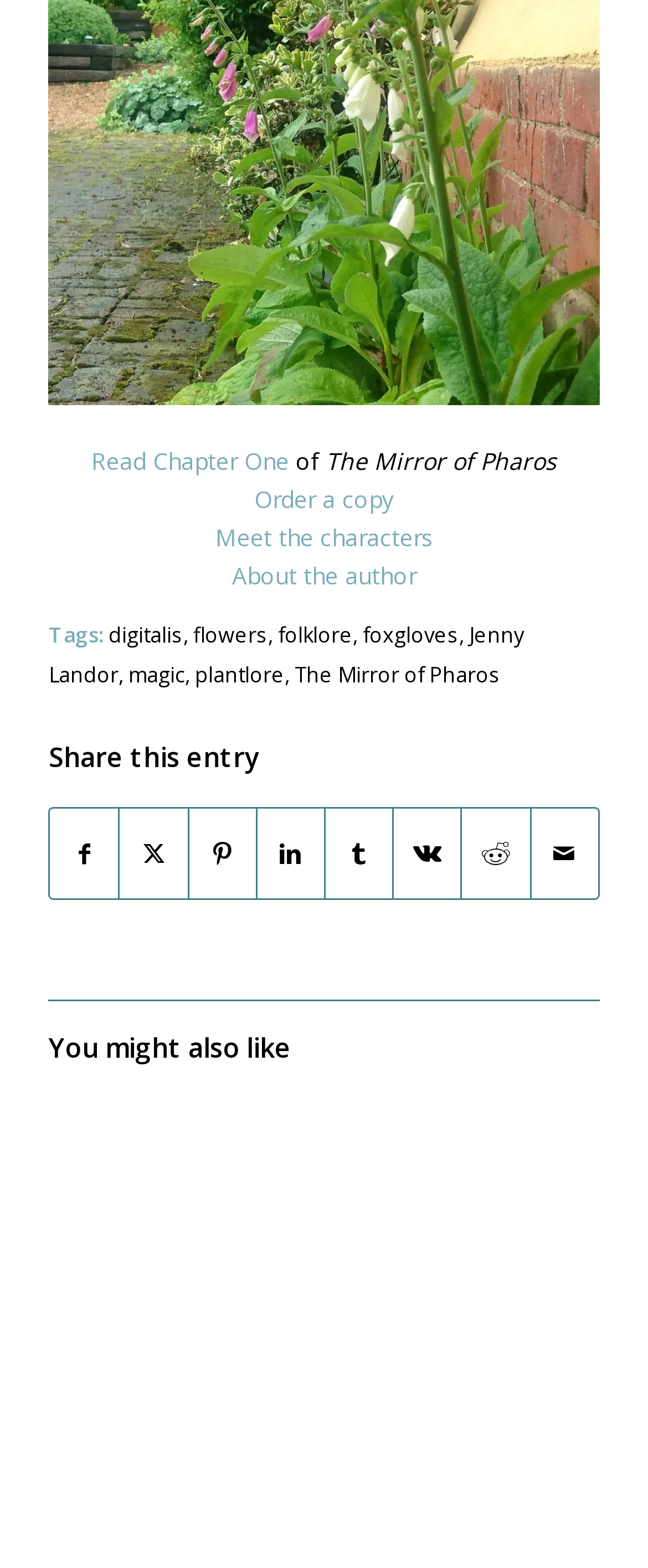Find the bounding box coordinates of the element I should click to carry out the following instruction: "Order a copy".

[0.392, 0.308, 0.608, 0.328]